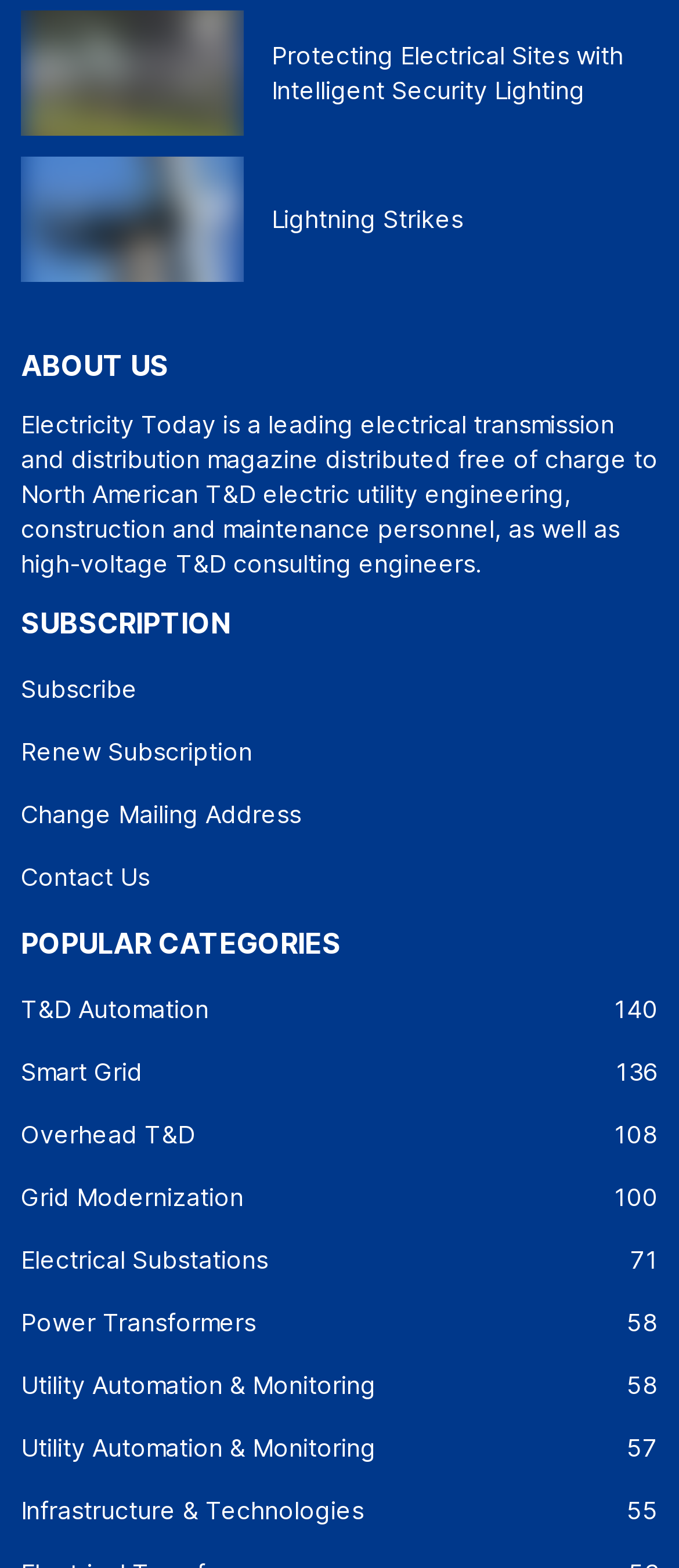Find the bounding box coordinates of the area to click in order to follow the instruction: "Read about protecting electrical sites with intelligent security lighting".

[0.031, 0.006, 0.359, 0.086]